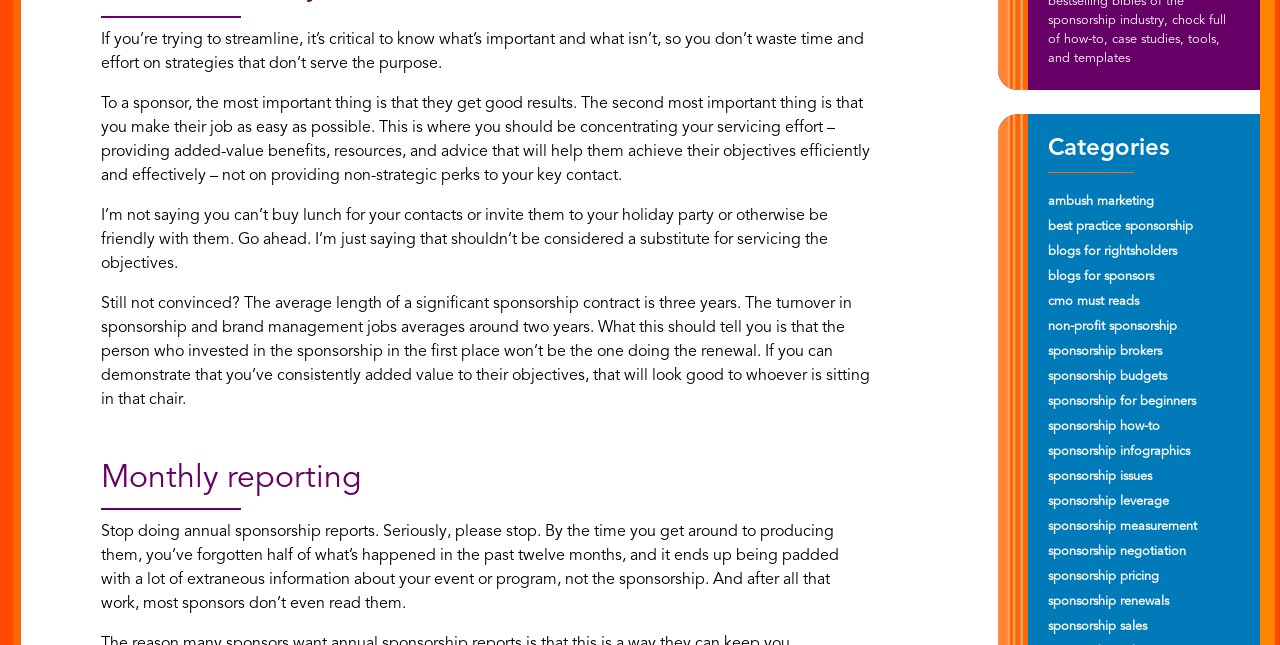Can you pinpoint the bounding box coordinates for the clickable element required for this instruction: "Learn about 'non-profit sponsorship'"? The coordinates should be four float numbers between 0 and 1, i.e., [left, top, right, bottom].

[0.819, 0.496, 0.919, 0.516]